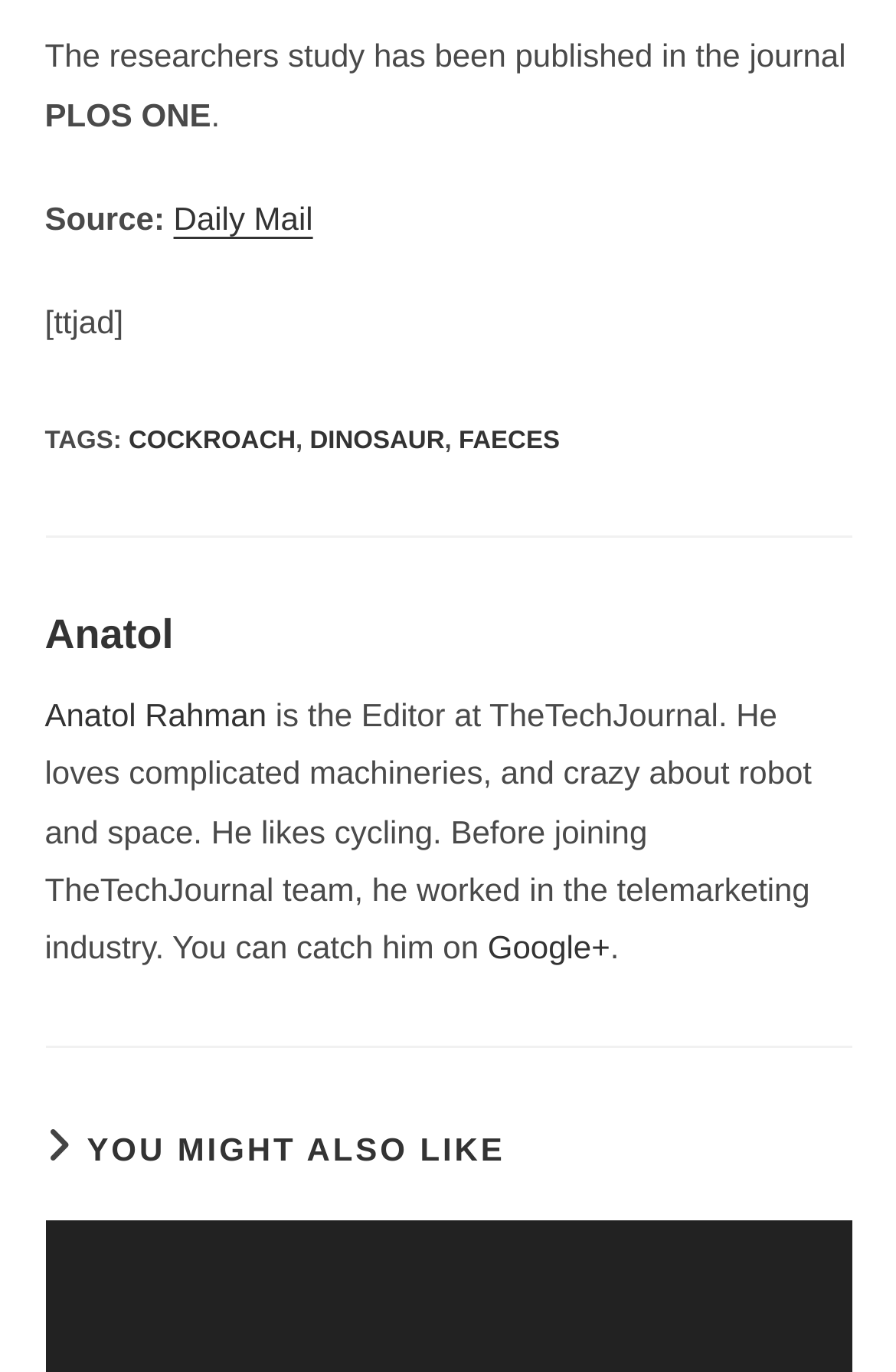Please respond to the question with a concise word or phrase:
What is Anatol's profession?

Editor